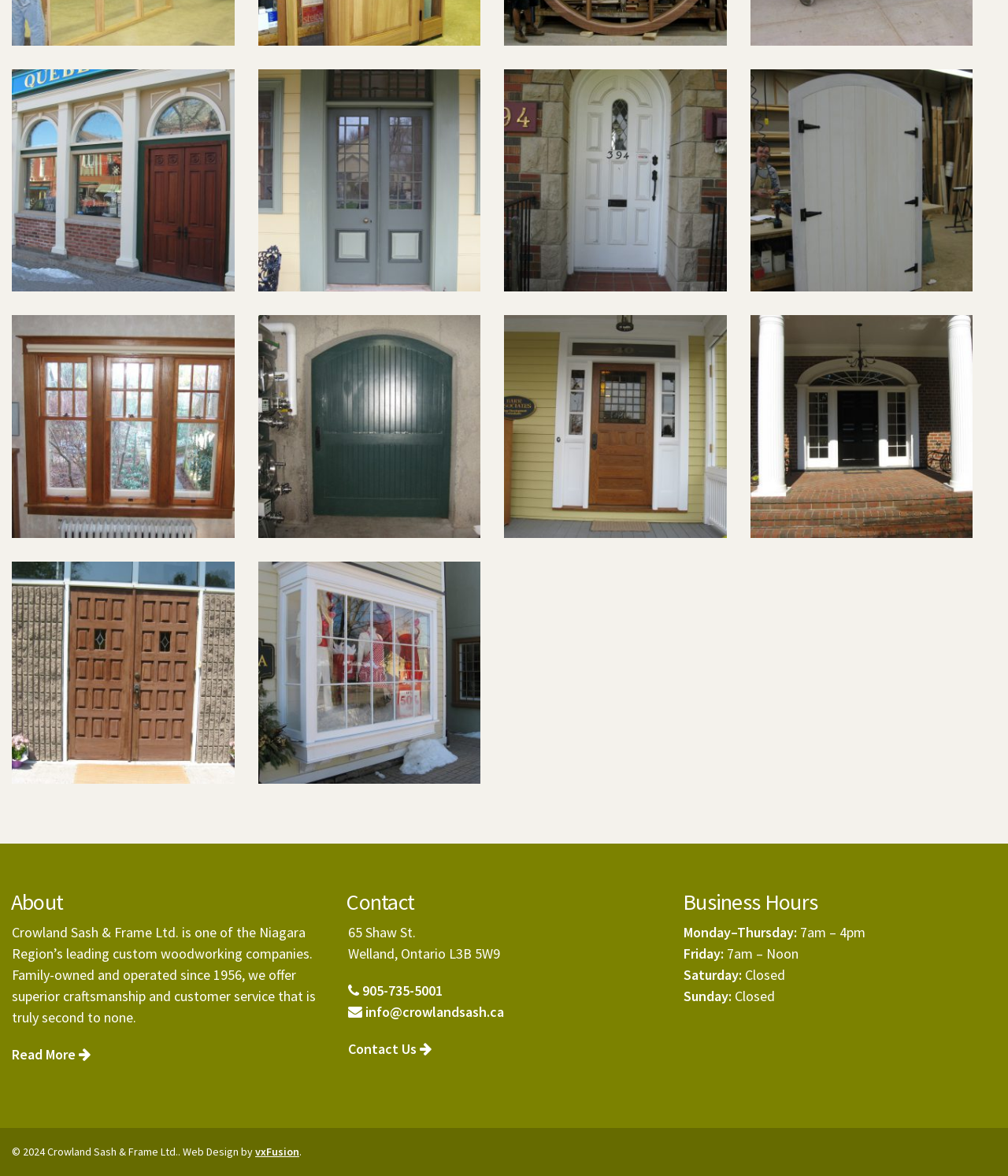Given the description of a UI element: "Contact Us", identify the bounding box coordinates of the matching element in the webpage screenshot.

[0.345, 0.884, 0.428, 0.9]